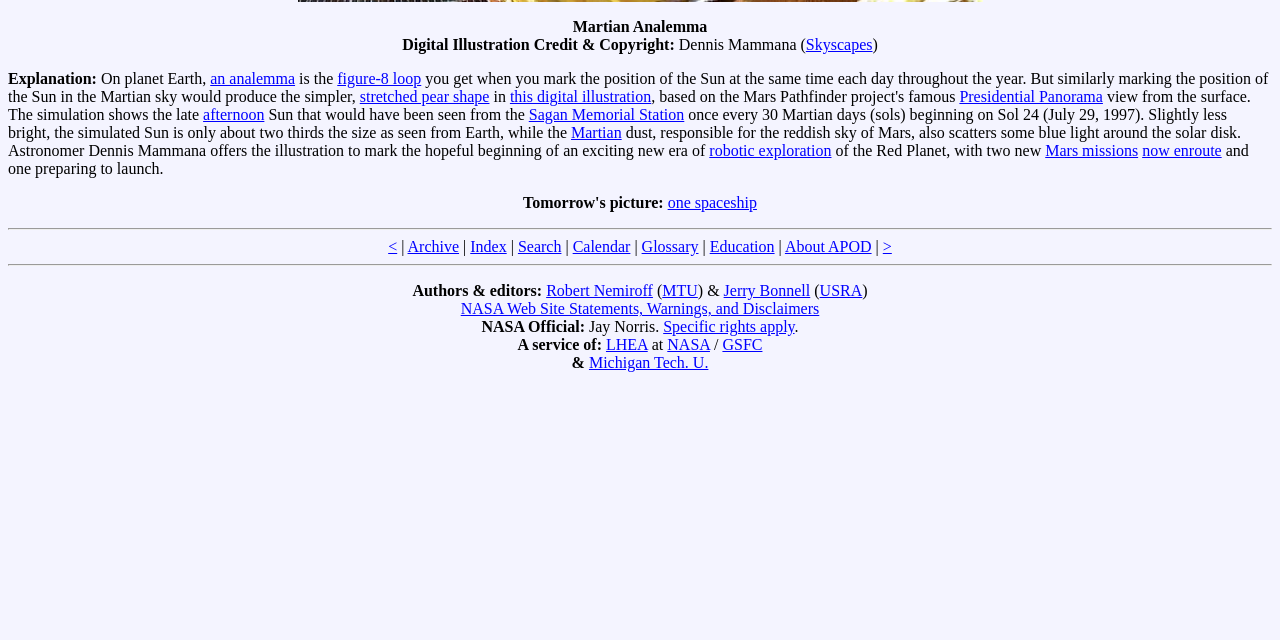Determine the bounding box coordinates of the UI element described by: "figure-8 loop".

[0.264, 0.11, 0.329, 0.137]